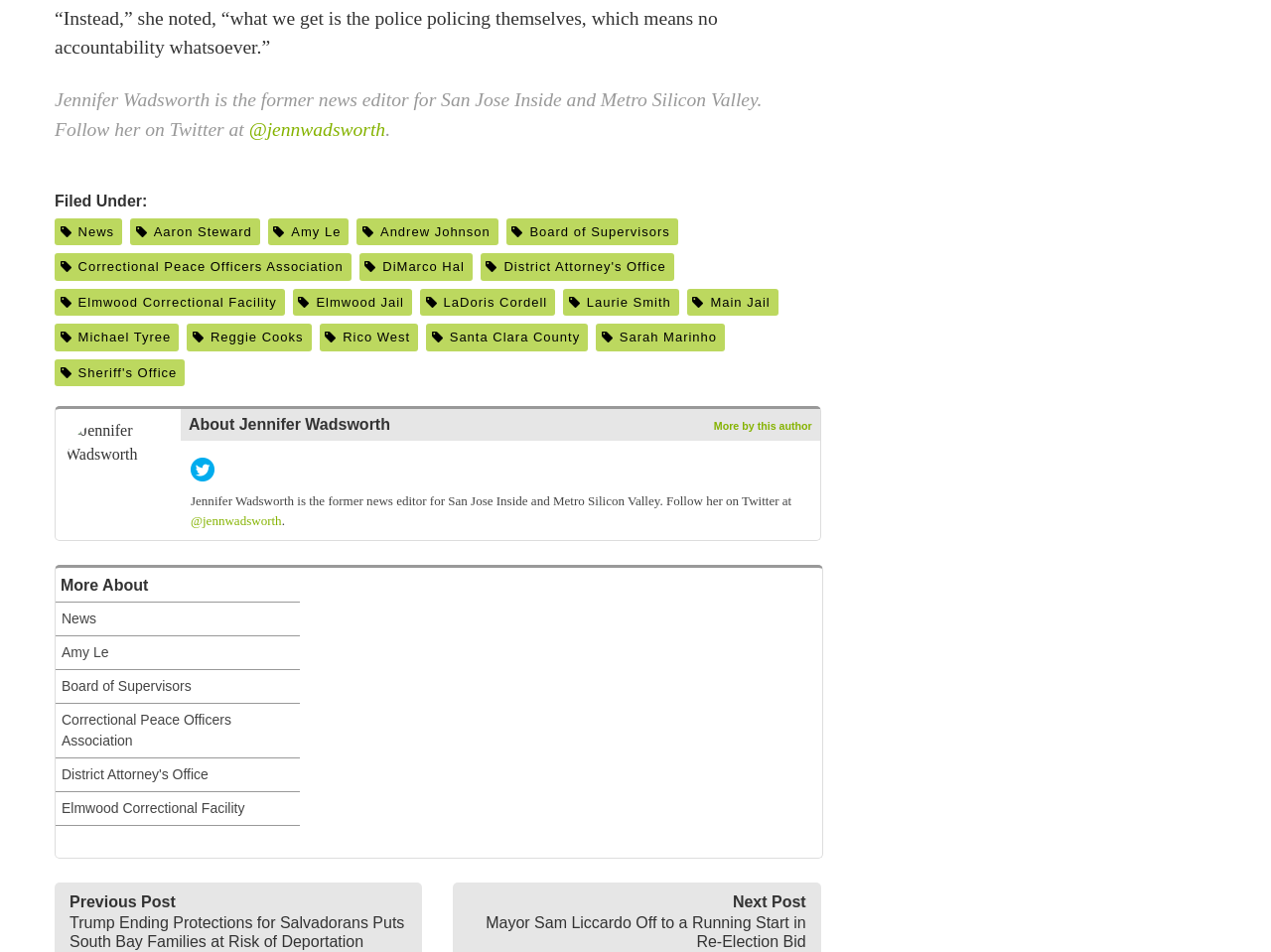Answer this question using a single word or a brief phrase:
What is the topic of the article?

Police accountability